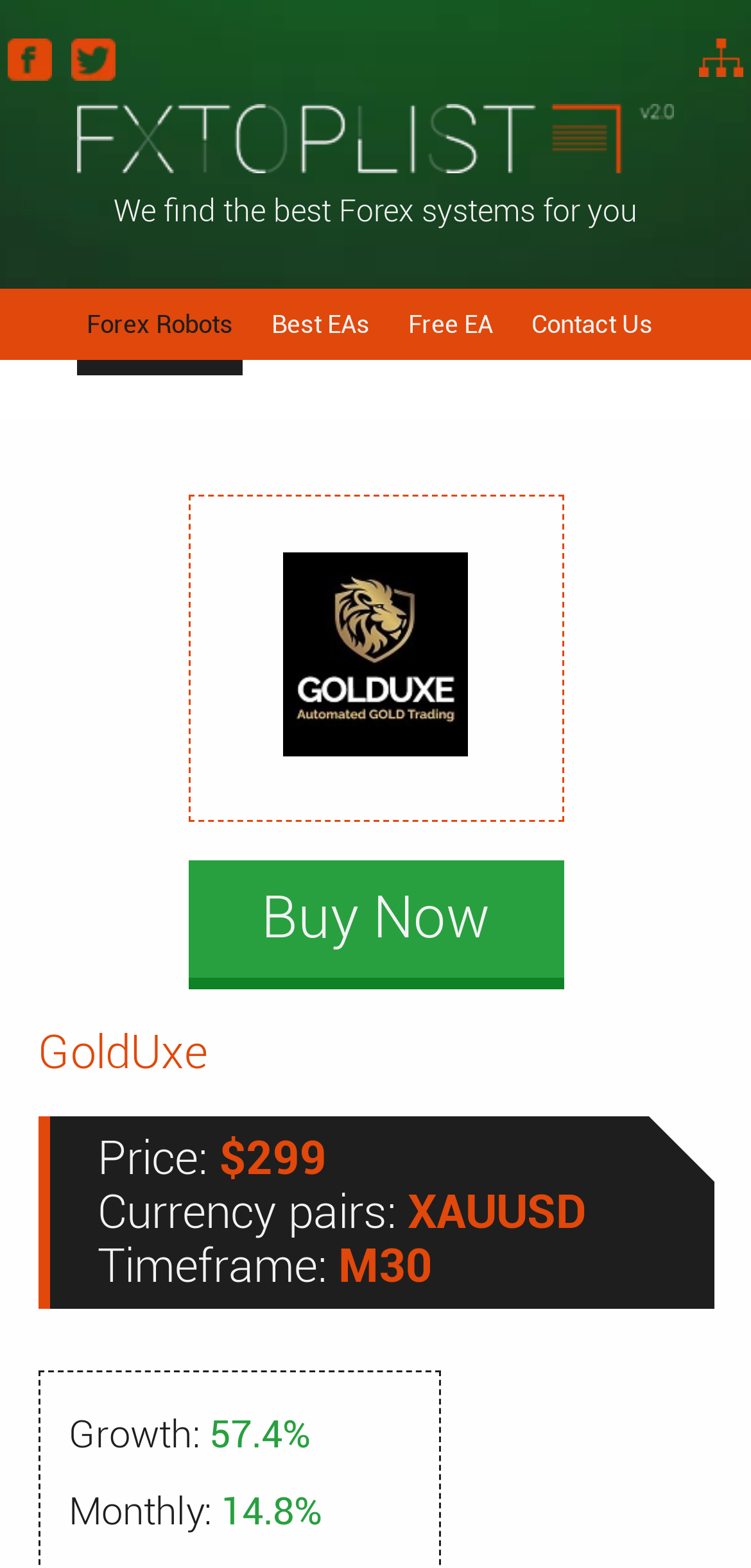Can you identify the bounding box coordinates of the clickable region needed to carry out this instruction: 'Click on the 'Unique PC Cases' link'? The coordinates should be four float numbers within the range of 0 to 1, stated as [left, top, right, bottom].

None